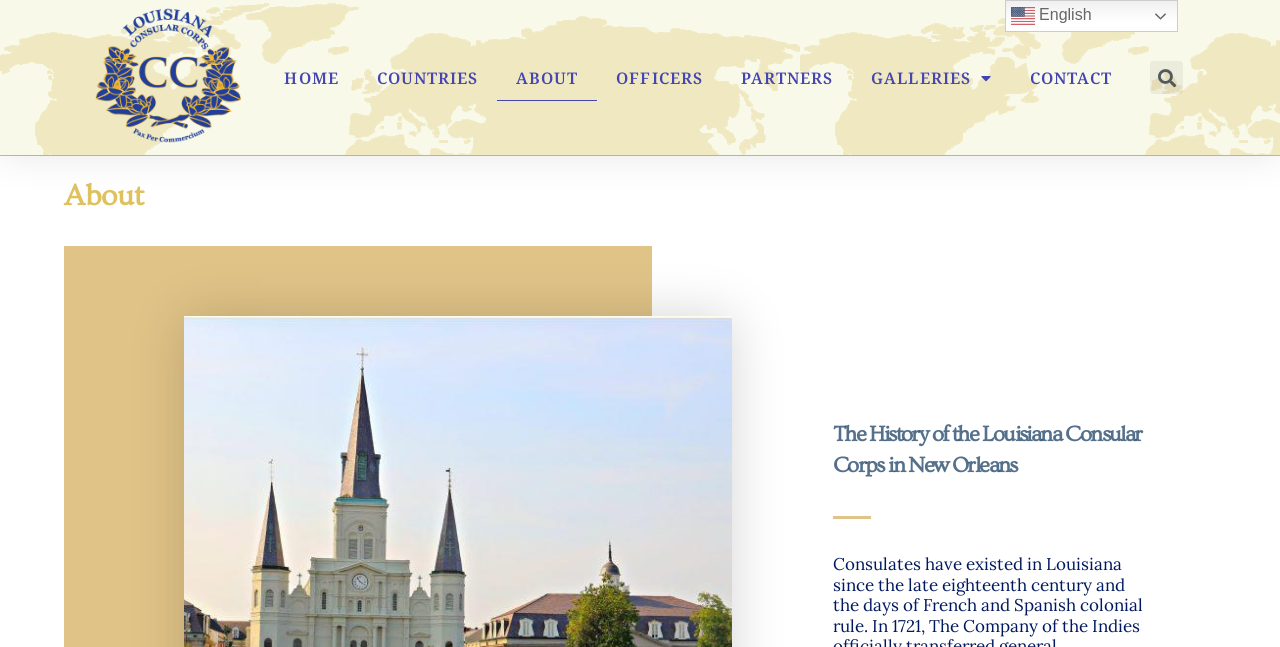How many navigation links are available?
Please look at the screenshot and answer in one word or a short phrase.

7